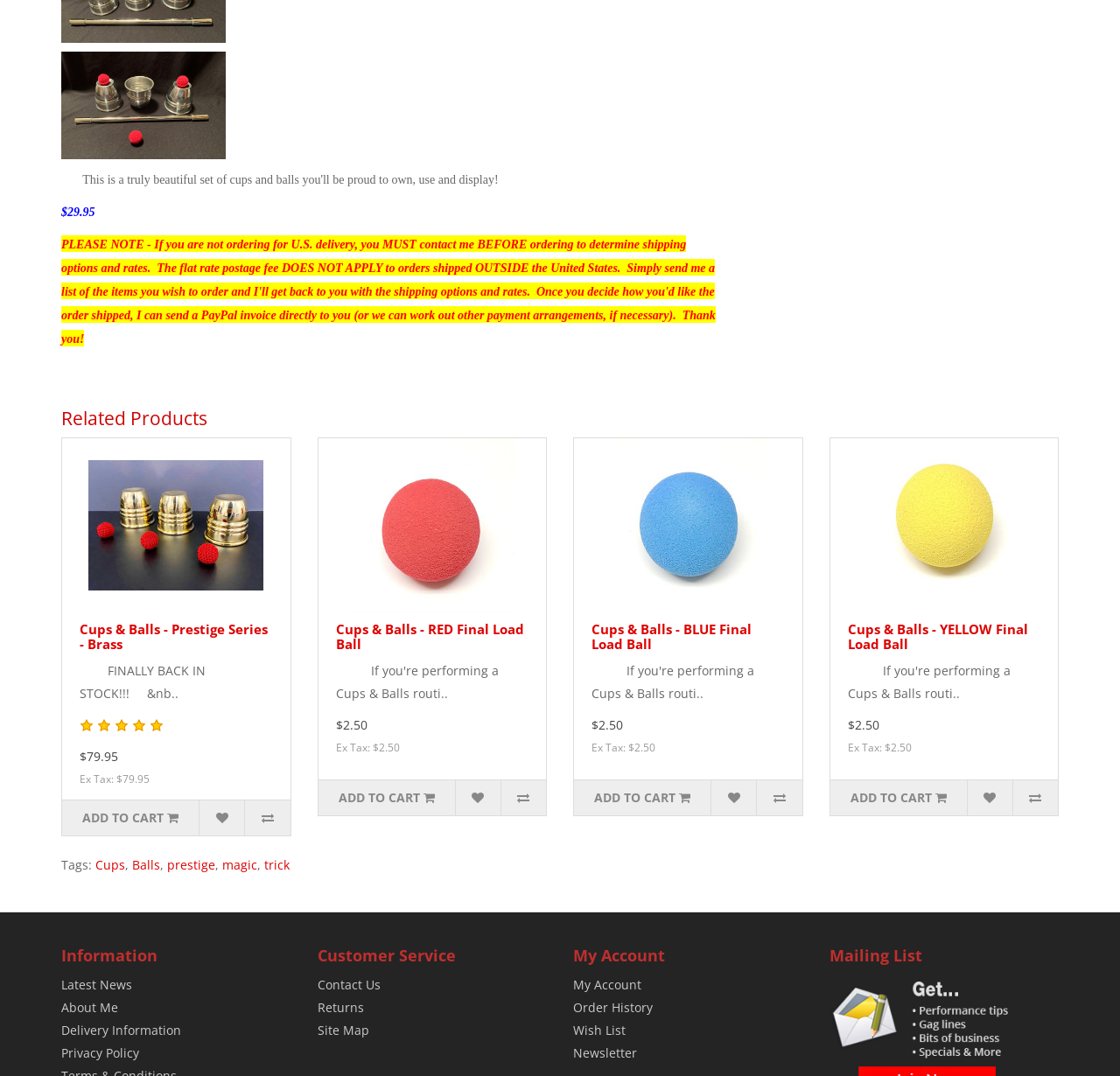Specify the bounding box coordinates of the area that needs to be clicked to achieve the following instruction: "Go to 'About Me' page".

[0.055, 0.928, 0.105, 0.944]